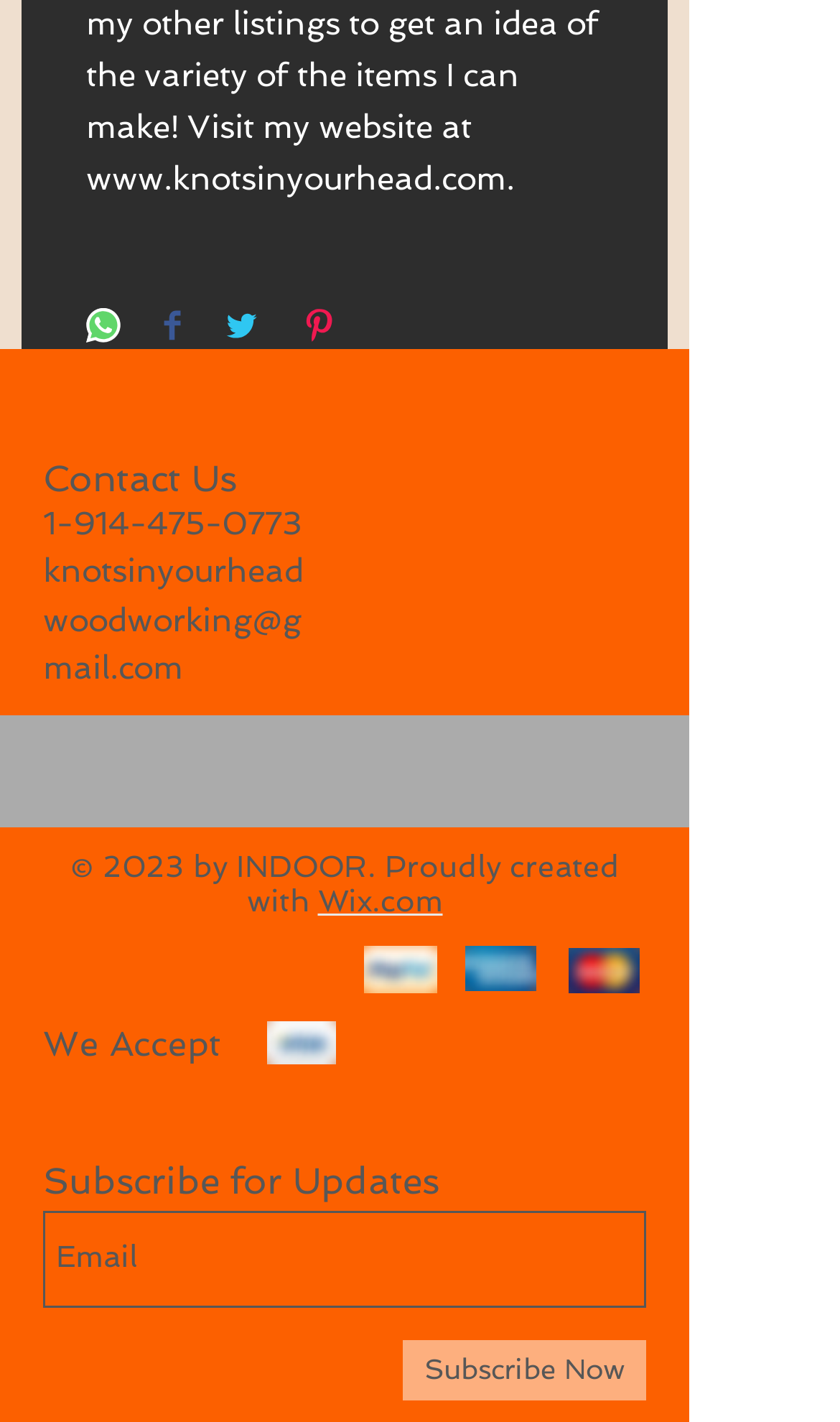Please predict the bounding box coordinates (top-left x, top-left y, bottom-right x, bottom-right y) for the UI element in the screenshot that fits the description: aria-label="Share on Twitter"

[0.267, 0.216, 0.308, 0.245]